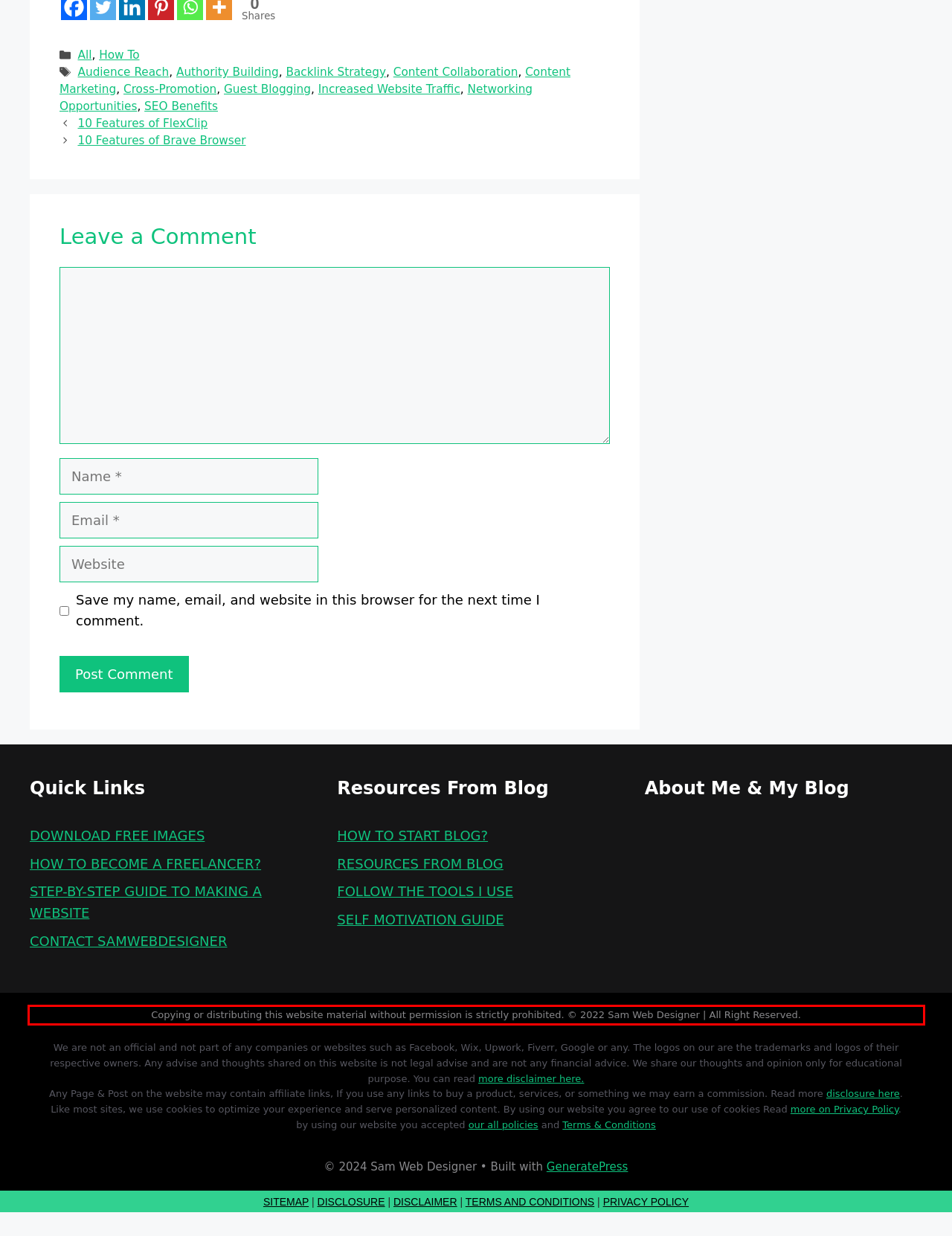From the screenshot of the webpage, locate the red bounding box and extract the text contained within that area.

Copying or distributing this website material without permission is strictly prohibited. © 2022 Sam Web Designer | All Right Reserved.